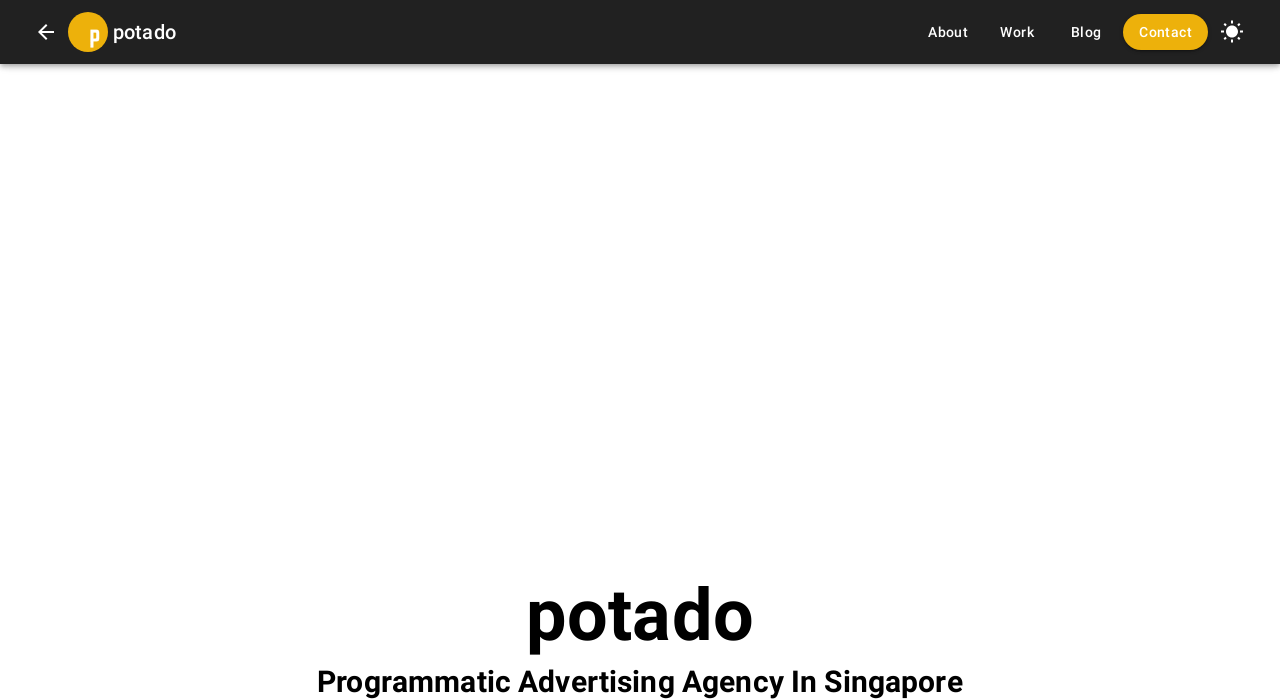Please reply to the following question using a single word or phrase: 
How many buttons are on the page?

2